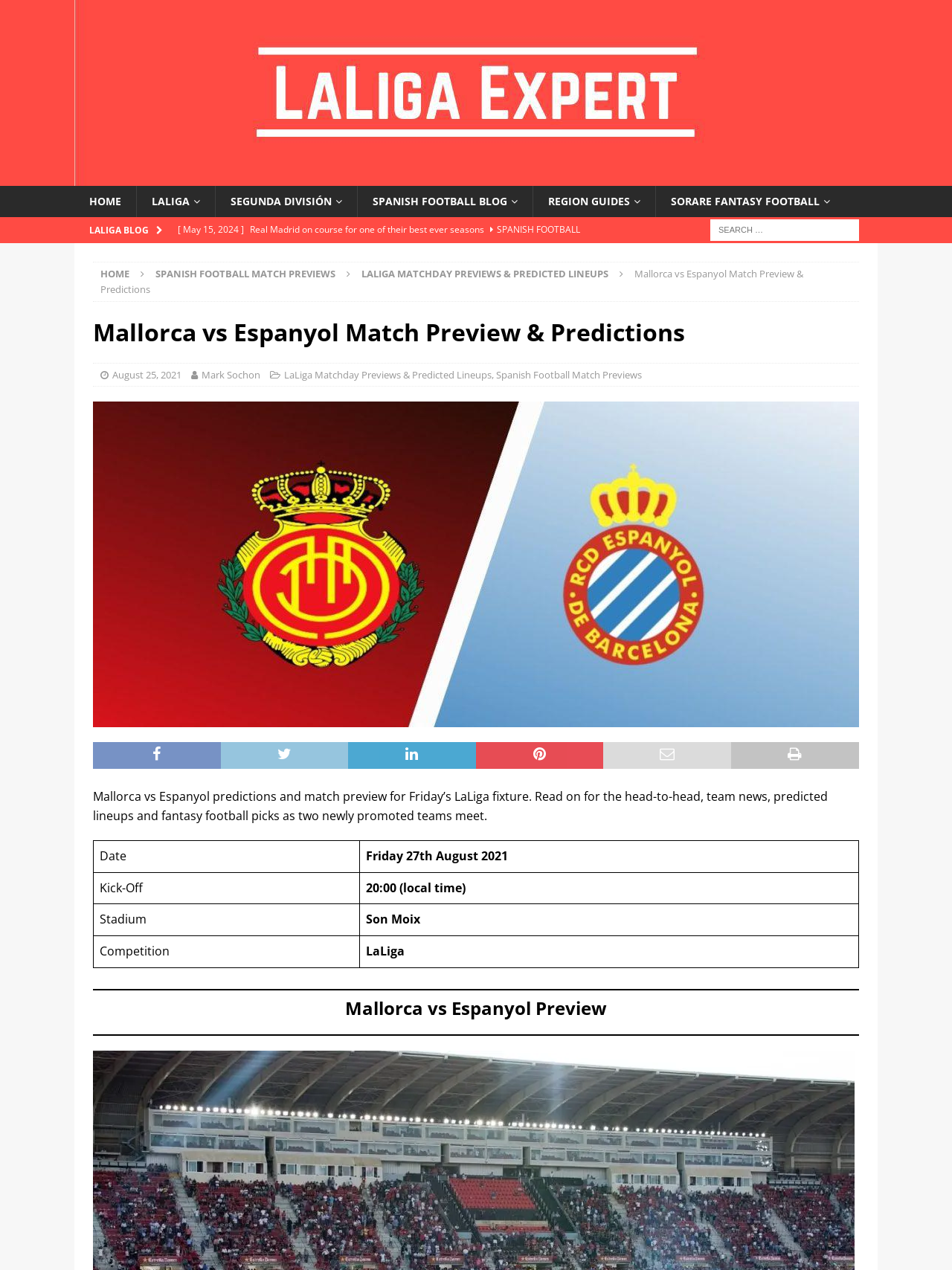Provide a one-word or brief phrase answer to the question:
What is the name of the football league?

LaLiga